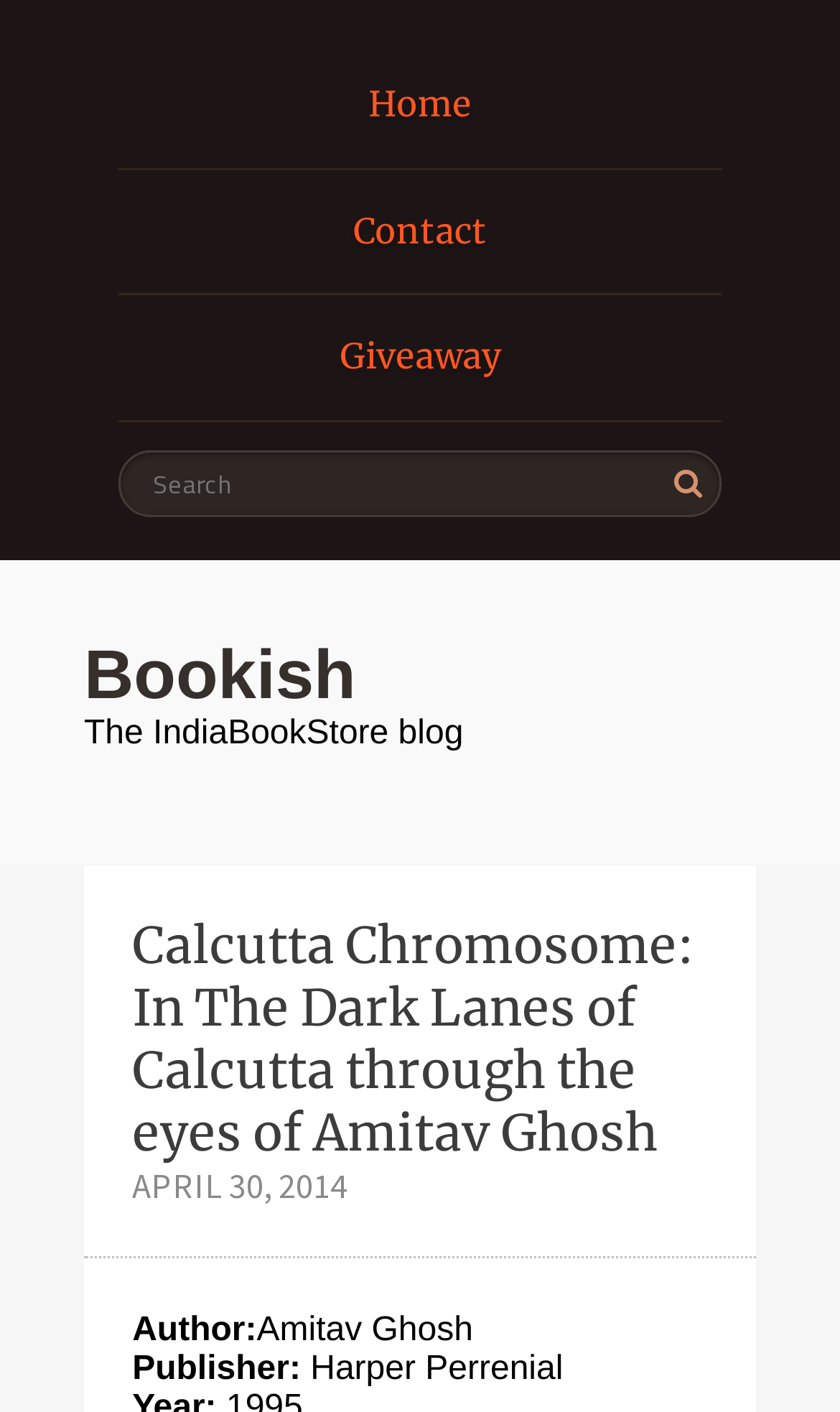Detail the various sections and features of the webpage.

The webpage is a book review page, specifically for "The Calcutta Chromosome" by Amitav Ghosh. At the top, there are four links: "Home", "Contact", "Giveaway", and a search bar with a textbox. Below the search bar, there is a heading "Bookish" with a link to "Bookish" and a static text "The IndiaBookStore blog" to its right.

The main content of the page is a book review, which starts with a heading "Calcutta Chromosome: In The Dark Lanes of Calcutta through the eyes of Amitav Ghosh". Below the heading, there is a static text "APRIL 30, 2014" indicating the date of the review. The review also includes information about the book, such as the author, "Amitav Ghosh", and the publisher, "Harper Perrenial", which are displayed in a structured format with labels "Author:" and "Publisher:".